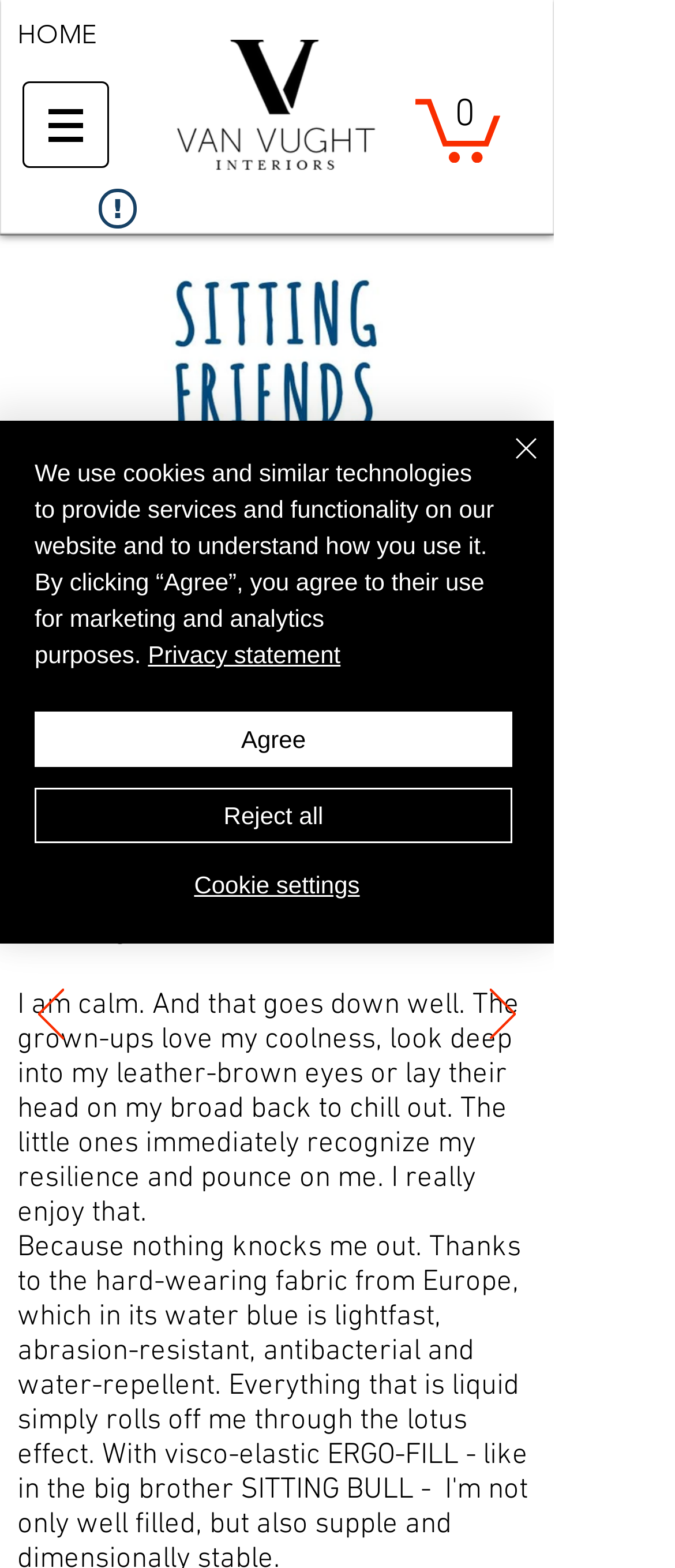Produce an elaborate caption capturing the essence of the webpage.

This webpage is an online brand store for SITTING FRIENDS, a product related to SITTING BULL. At the top left corner, there is a heading "HOME" and a link to navigate to the homepage. Next to it, there is a link with no text, possibly a logo or an icon. 

On the top right corner, there is a cart icon with the text "Cart with 0 items" and a small SVG image. Below it, there are two iframes, possibly containing embedded content.

In the middle of the page, there is an image with an exclamation mark, followed by a static text "Widget Didn’t Load" and an error message "Check your internet and refresh this page. If that doesn’t work, contact us." There is also a link to refresh the page.

On the left side of the page, there is a navigation menu labeled "Site" with a button that has a popup menu. The popup menu contains an image, buttons for "Previous" and "Next", and a link. Below the navigation menu, there is a heading "friends for life" and a series of headings and links describing a product named JONAS, including its price and features.

At the bottom of the page, there are links to contact the website through phone, email, and Instagram, as well as a button to start a chat. 

Finally, there is a cookie alert at the bottom of the page, which informs users about the use of cookies and similar technologies on the website. The alert provides links to the privacy statement and buttons to agree, reject, or customize cookie settings.